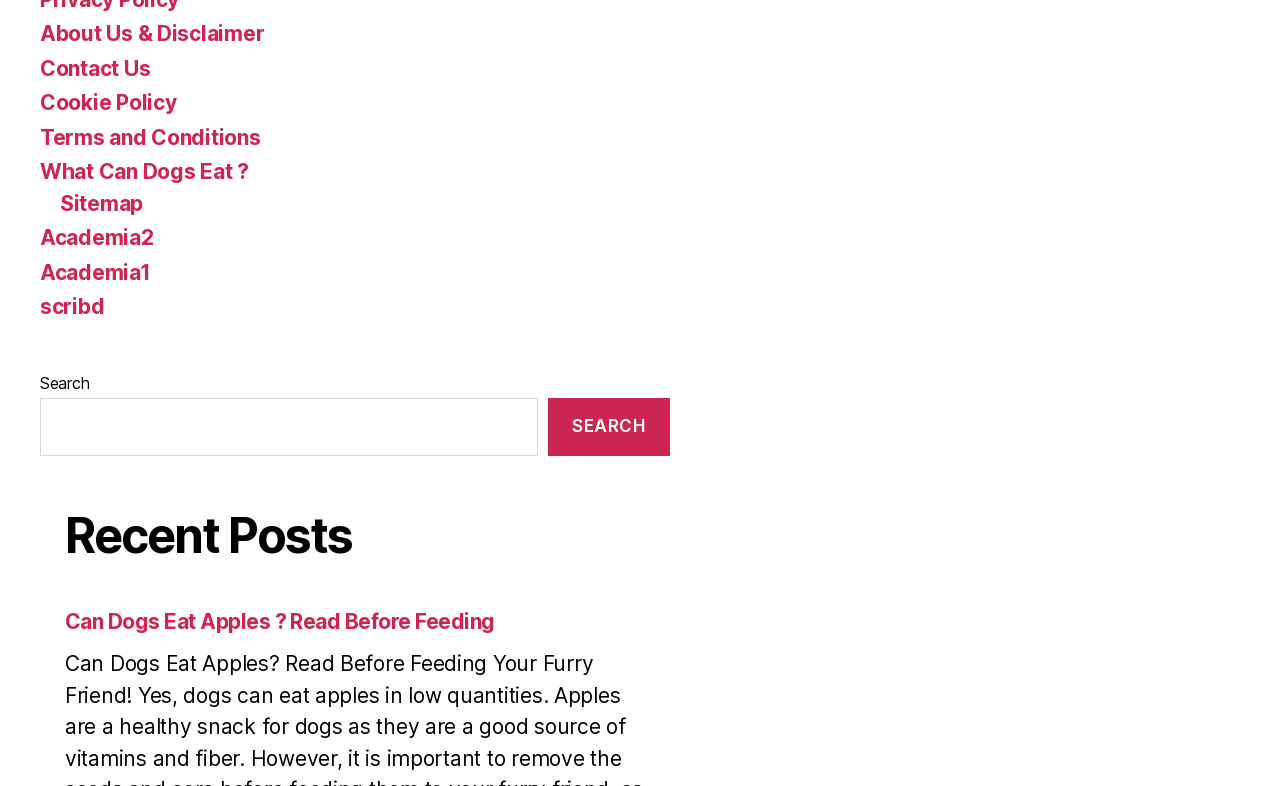How many links are there in the footer section? Analyze the screenshot and reply with just one word or a short phrase.

9